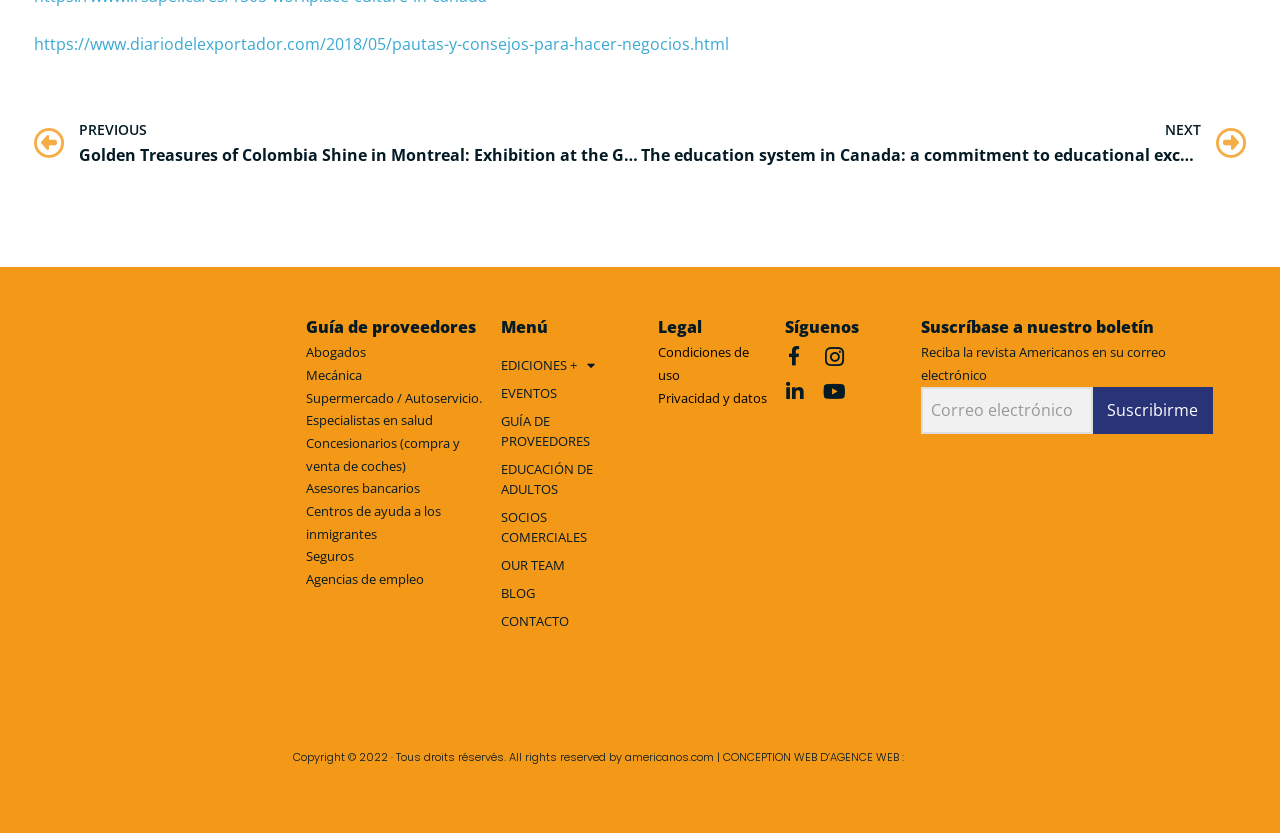Respond with a single word or phrase for the following question: 
What is the category of the second StaticText element?

Abogados